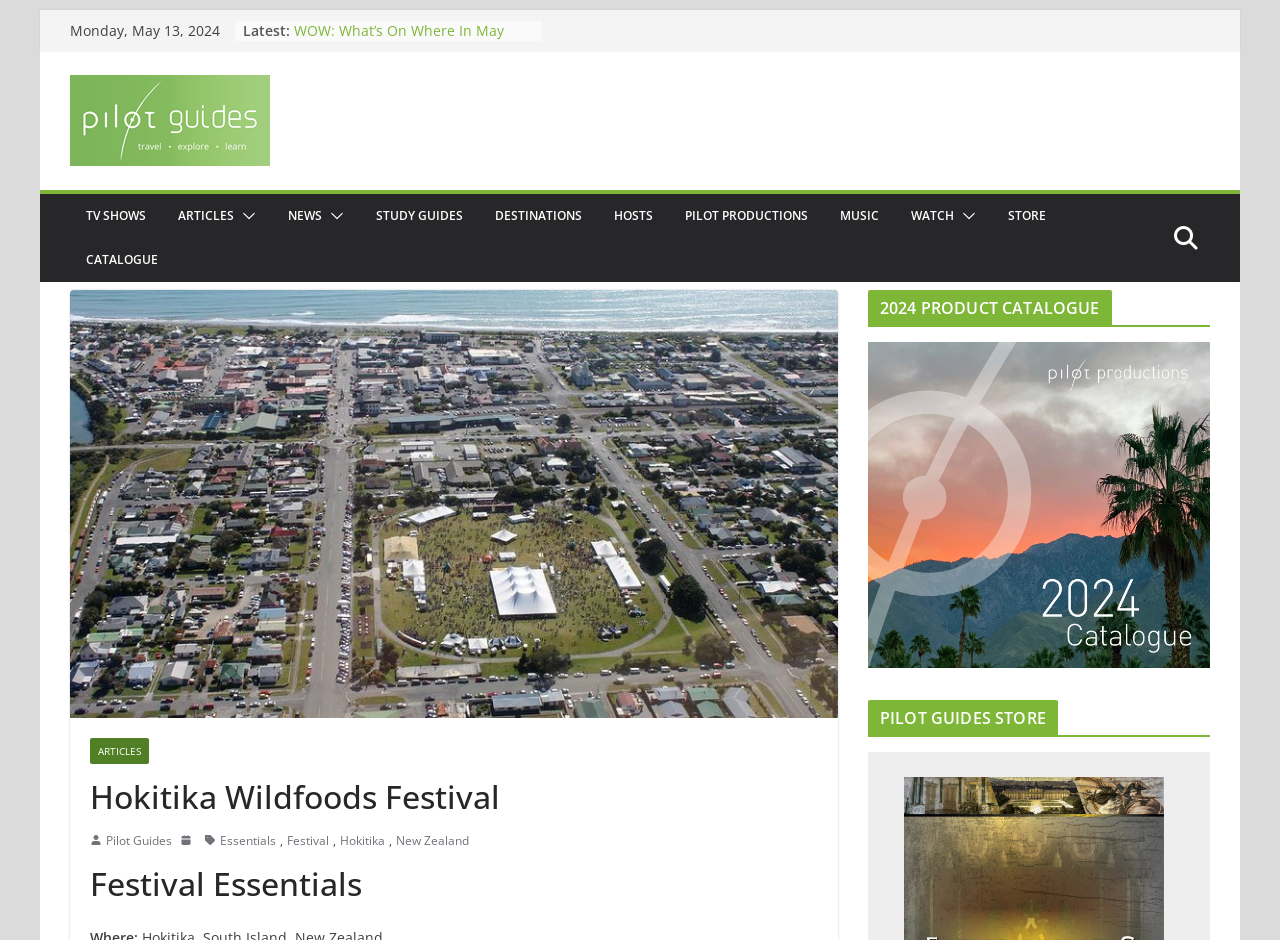Identify the bounding box coordinates of the area you need to click to perform the following instruction: "Click on the 'PILOT GUIDES' link".

[0.055, 0.08, 0.322, 0.177]